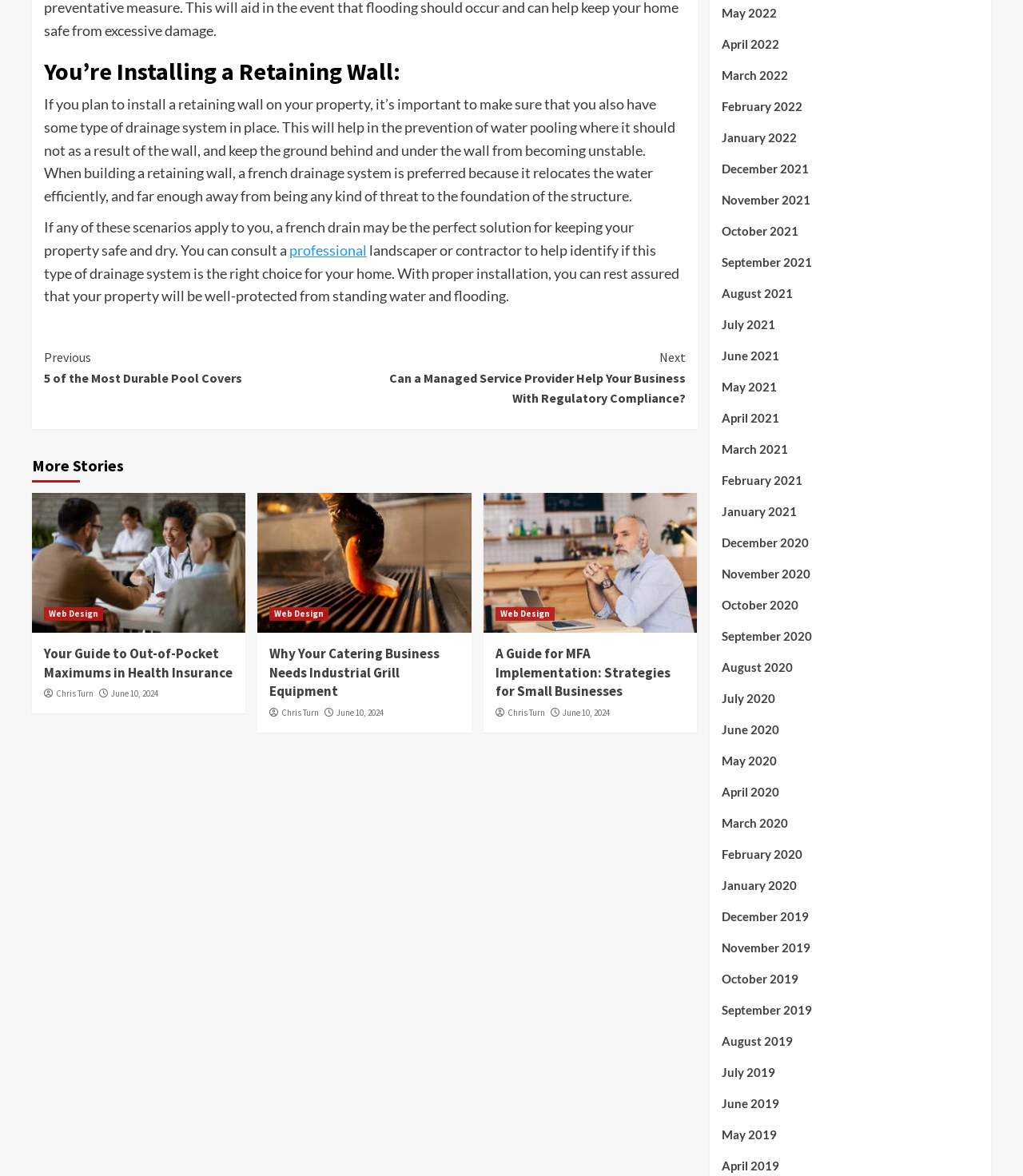What is the time period covered by the archive links?
Observe the image and answer the question with a one-word or short phrase response.

2019-2022